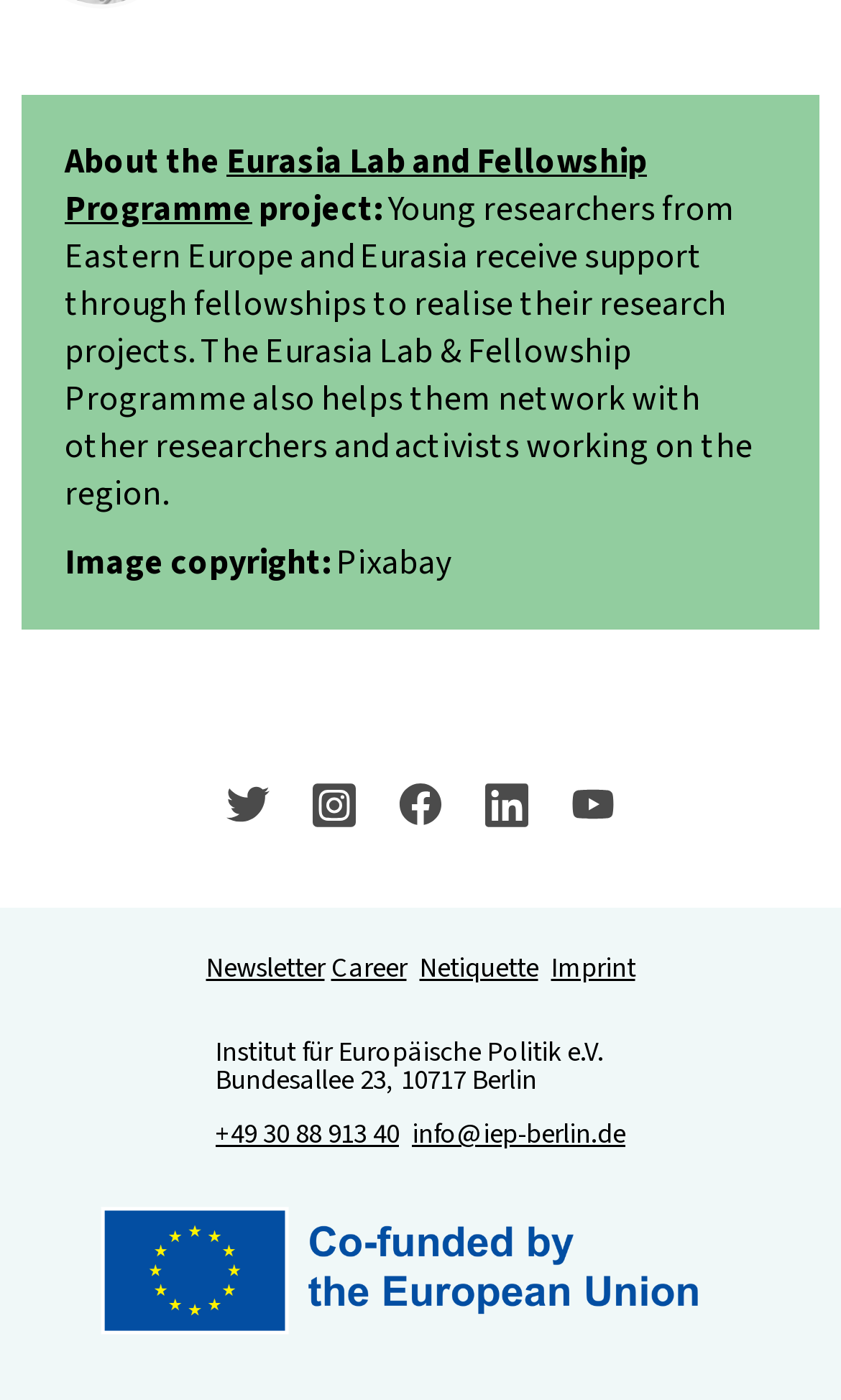What social media platforms are linked on the webpage?
Please give a detailed answer to the question using the information shown in the image.

I found the links to social media platforms by looking at the images with text 'twitter', 'instagram', 'facebook', 'LinkedIn', and 'youtube' which are all located at the top of the webpage.